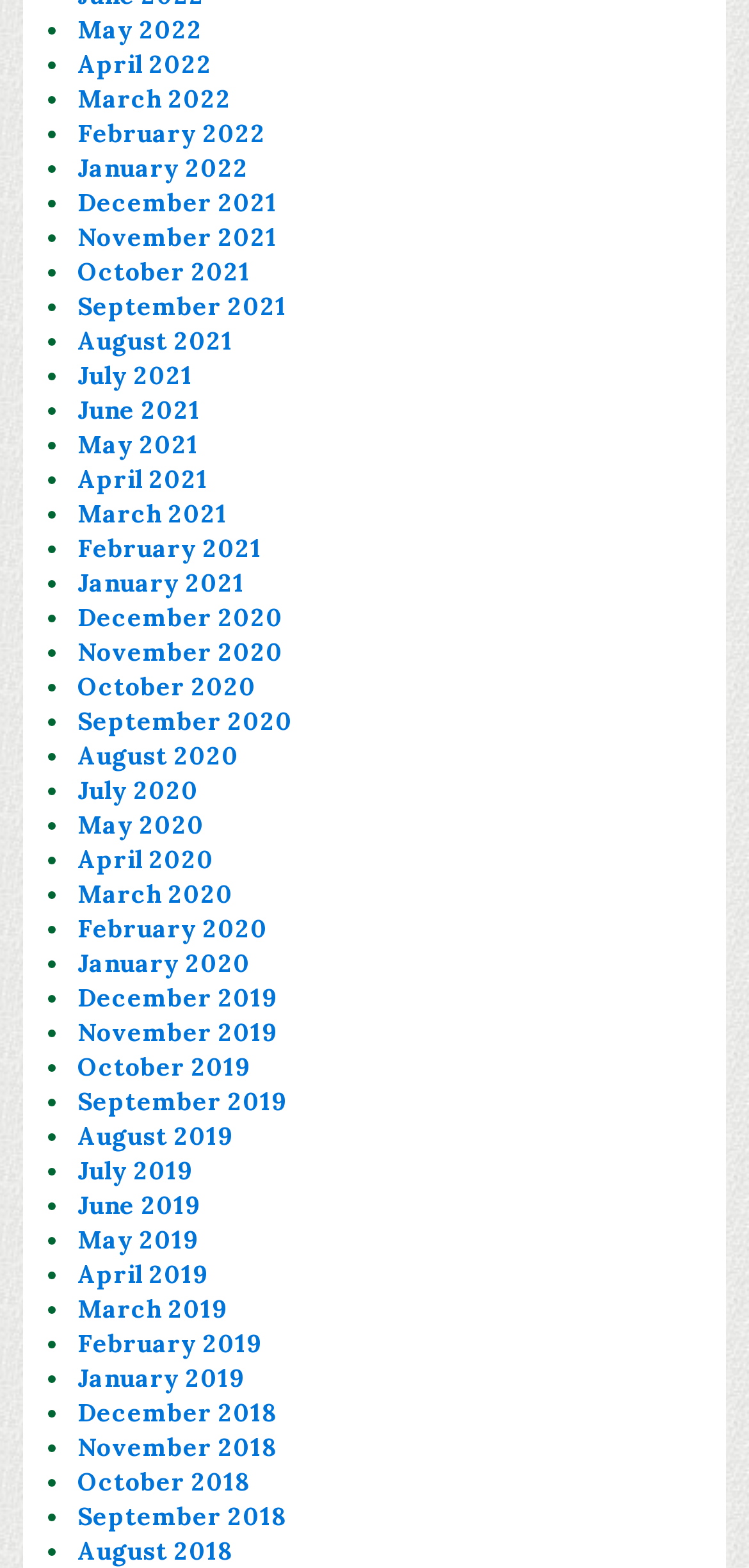Use a single word or phrase to answer this question: 
What is the most recent month listed?

May 2022